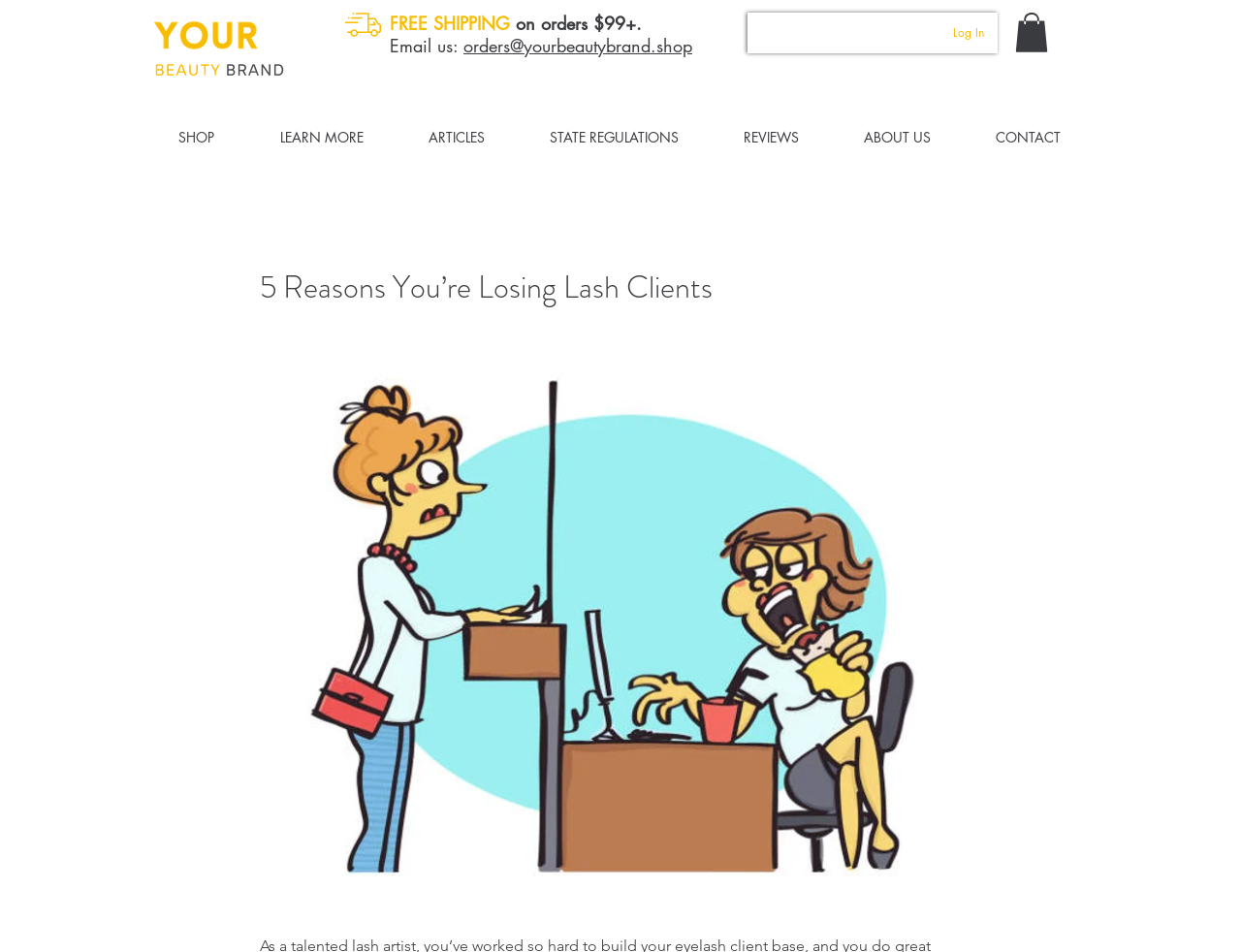Illustrate the webpage thoroughly, mentioning all important details.

The webpage appears to be a blog or article page focused on the topic of eyelash clients, with the title "5 Reasons You’re Losing Lash Clients". 

At the top left corner, there is a link to "Your Beauty Brand" accompanied by an image with the same name. Next to it, there is a promotional text "FREE SHIPPING on orders $99+." with a smaller font size. Below this, there is an "Email us:" text followed by a link to "orders@yourbeautybrand.shop".

On the top right corner, there are two buttons, one labeled "Log In" and another with no label, accompanied by an image. 

Below the top section, there is a navigation menu labeled "Site" that spans across the page, containing links to "SHOP", "LEARN MORE", "ARTICLES", "STATE REGULATIONS", "REVIEWS", "ABOUT US", and "CONTACT".

The main content of the page starts with a heading "5 Reasons You’re Losing Lash Clients" located near the top center of the page. Below this heading, there is a large button that takes up most of the page's width, but its purpose is unclear due to the lack of a label.